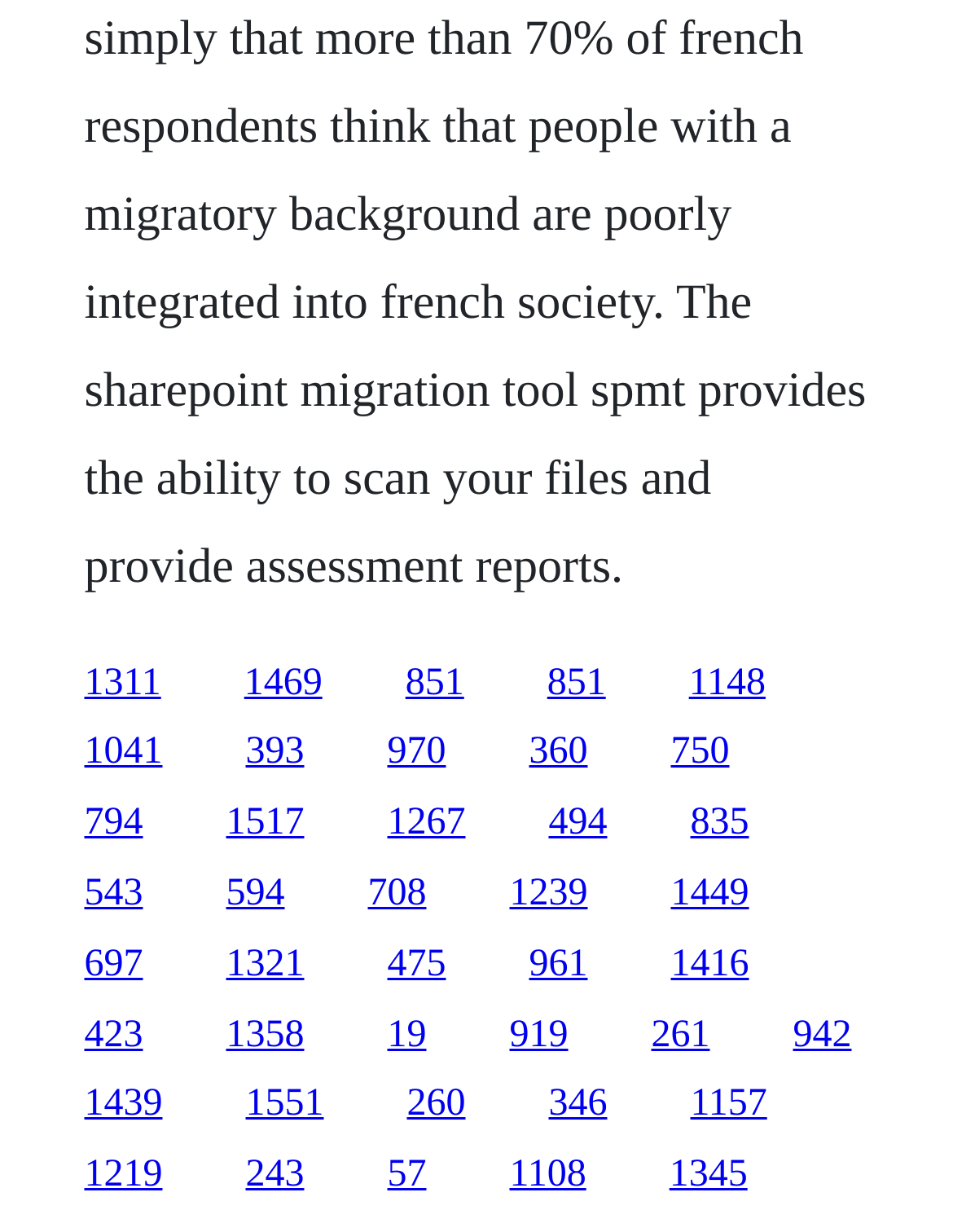Please find the bounding box coordinates of the clickable region needed to complete the following instruction: "visit the third link". The bounding box coordinates must consist of four float numbers between 0 and 1, i.e., [left, top, right, bottom].

[0.425, 0.537, 0.487, 0.571]